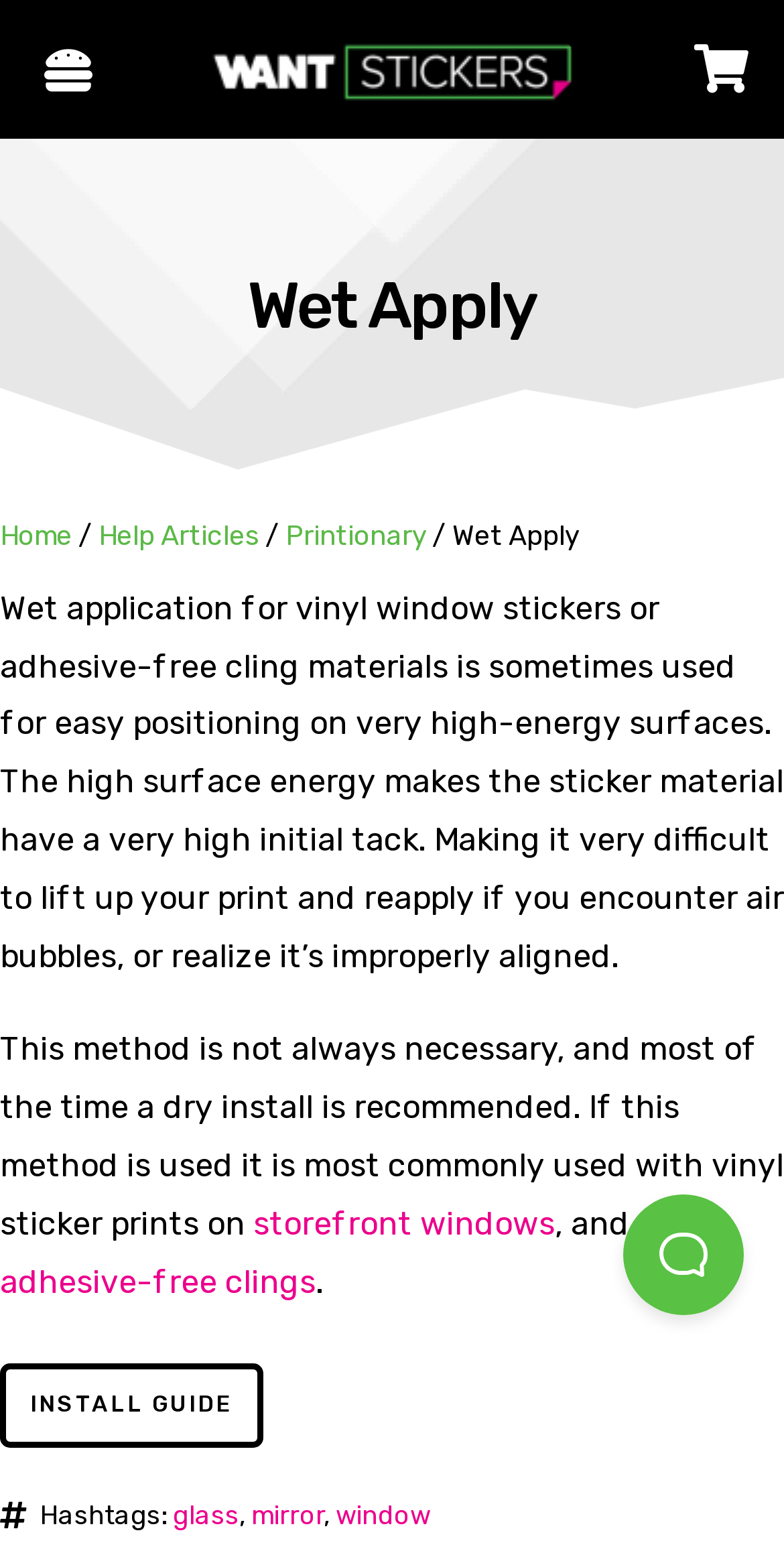Find the bounding box coordinates of the clickable element required to execute the following instruction: "Go to Home". Provide the coordinates as four float numbers between 0 and 1, i.e., [left, top, right, bottom].

[0.0, 0.335, 0.092, 0.356]